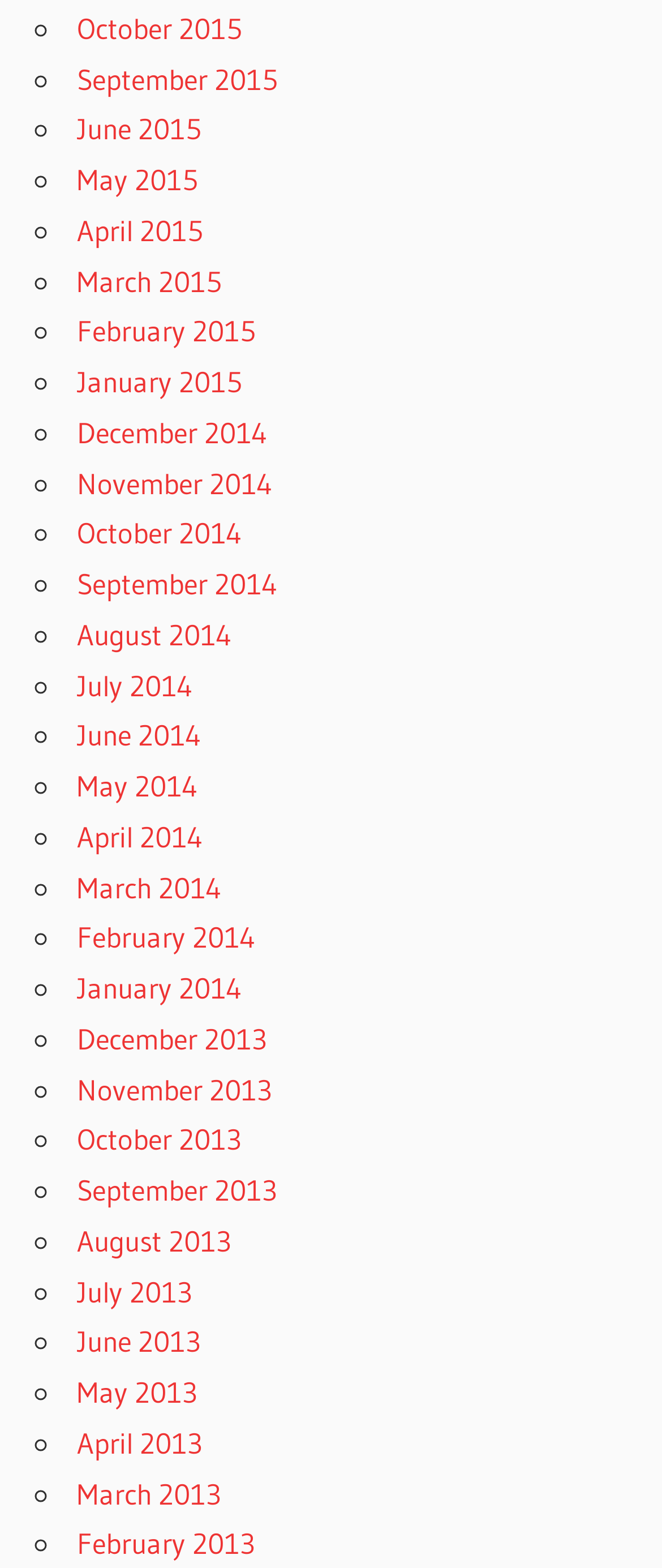Pinpoint the bounding box coordinates of the clickable element to carry out the following instruction: "View September 2014."

[0.116, 0.361, 0.419, 0.384]